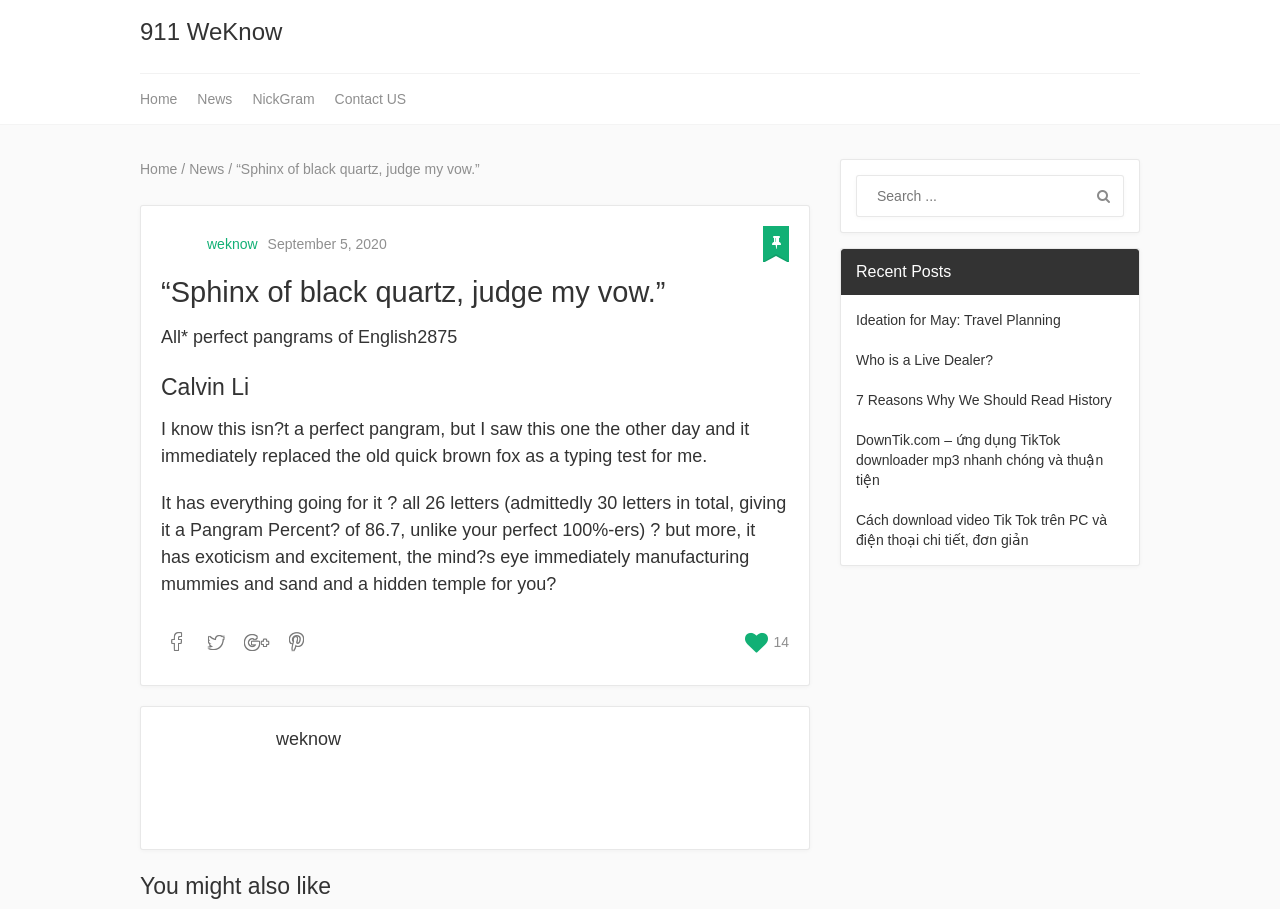Bounding box coordinates should be provided in the format (top-left x, top-left y, bottom-right x, bottom-right y) with all values between 0 and 1. Identify the bounding box for this UI element: Contact US

[0.254, 0.081, 0.325, 0.136]